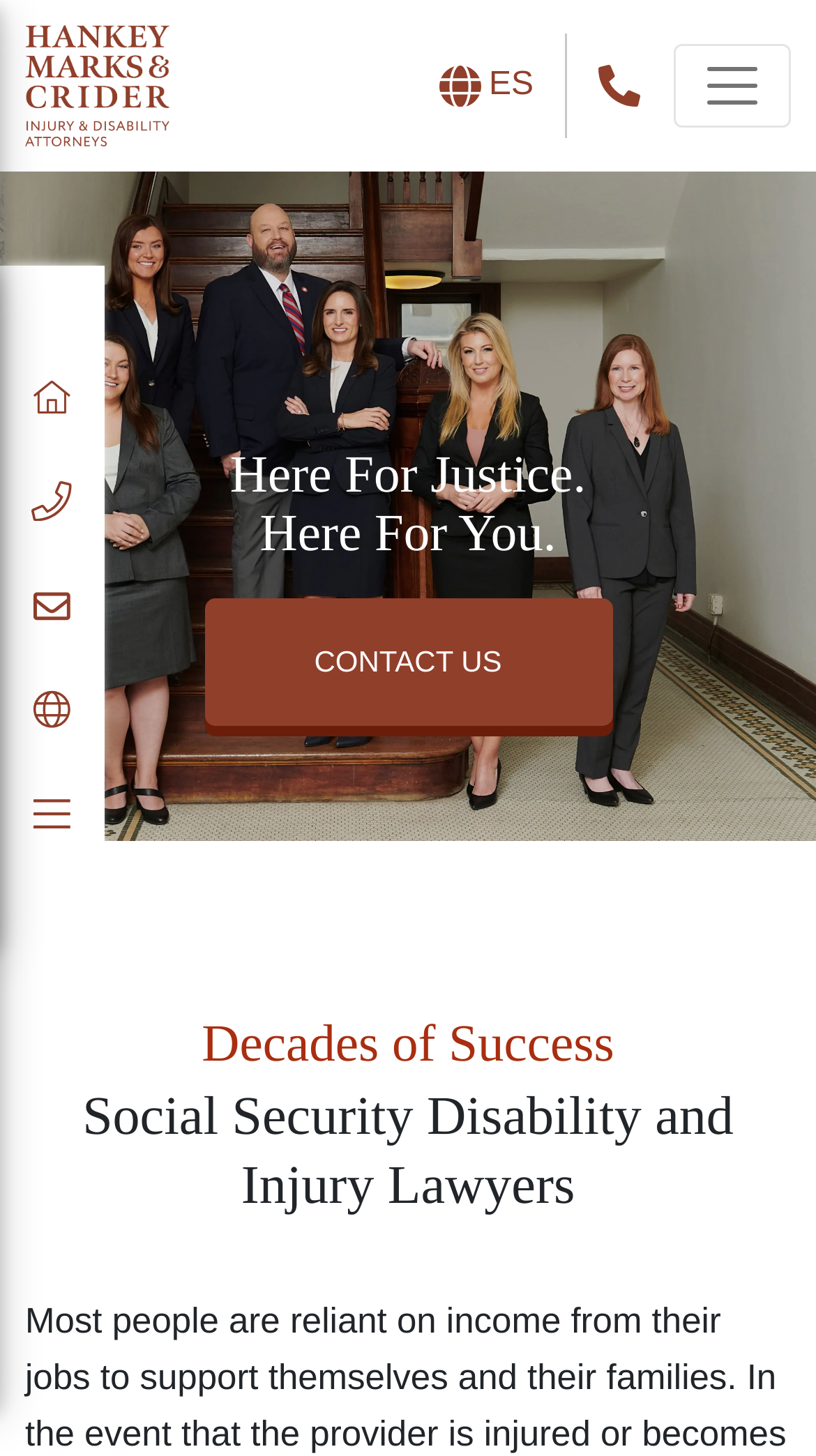Please identify the coordinates of the bounding box for the clickable region that will accomplish this instruction: "View product details of MINA BUTTERFLIES Color Black with Red Body".

None